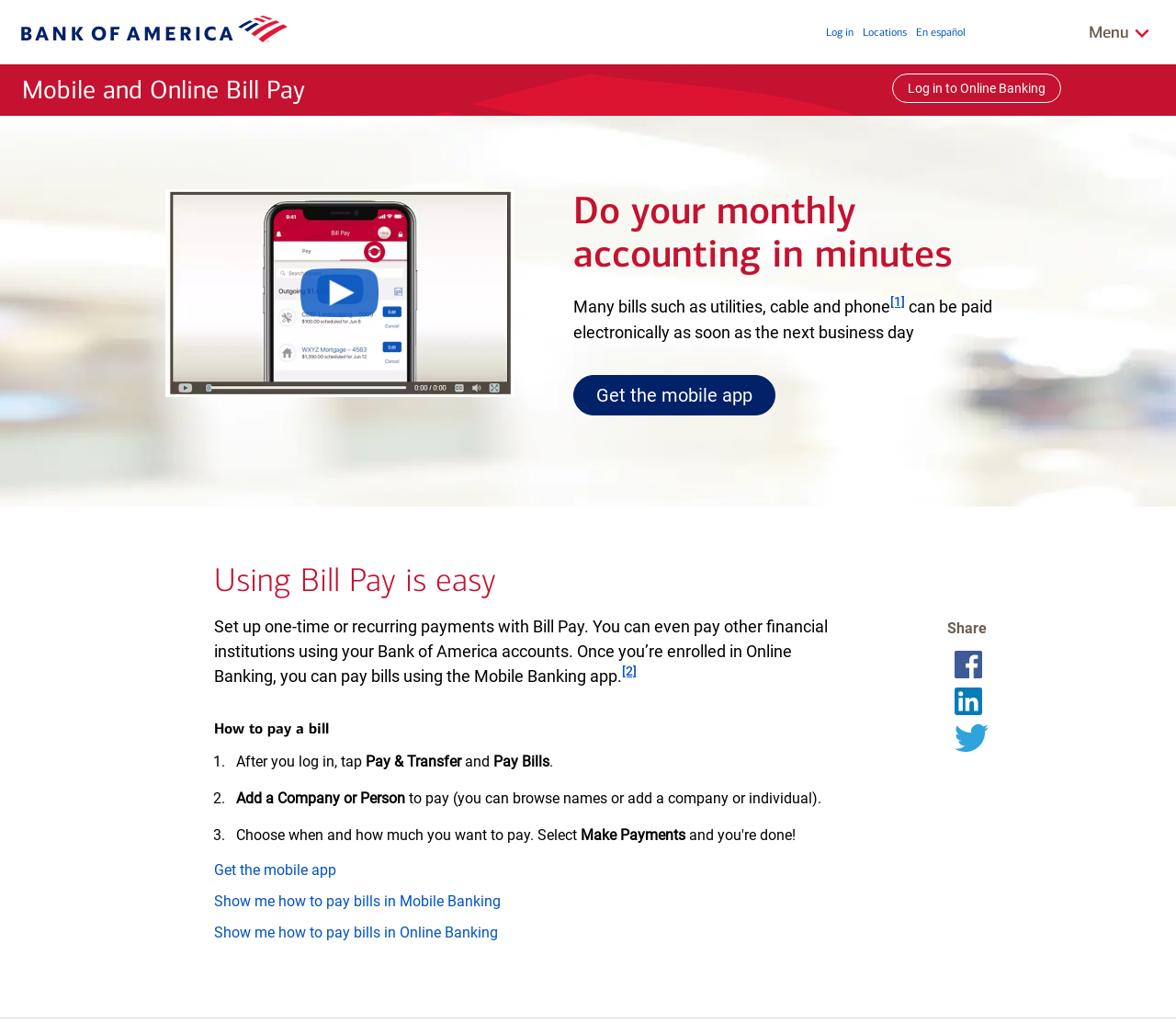Determine the bounding box coordinates of the clickable element necessary to fulfill the instruction: "Share on Facebook". Provide the coordinates as four float numbers within the 0 to 1 range, i.e., [left, top, right, bottom].

[0.812, 0.636, 0.835, 0.663]